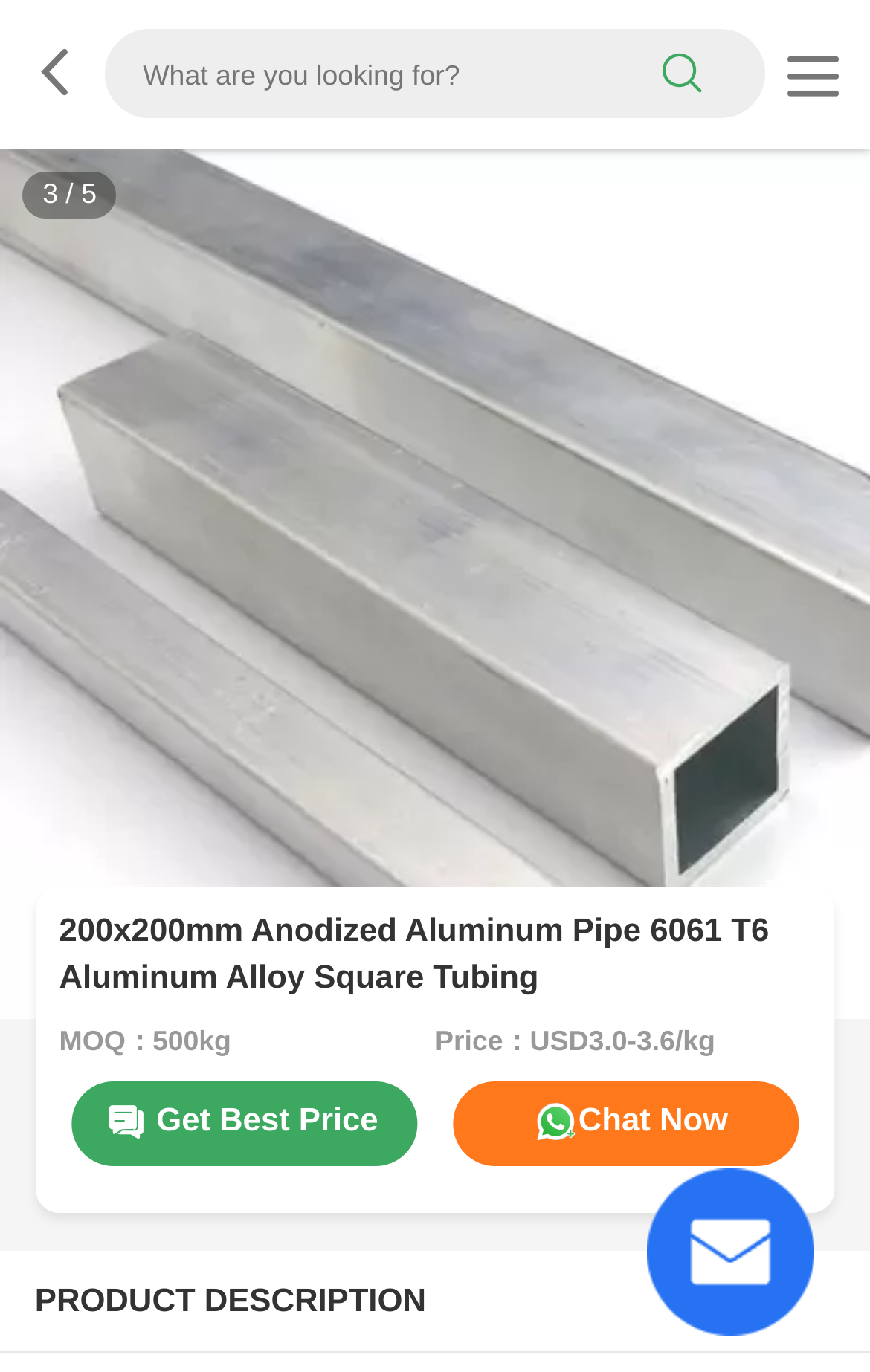Identify the bounding box for the UI element described as: "Articles". Ensure the coordinates are four float numbers between 0 and 1, formatted as [left, top, right, bottom].

None